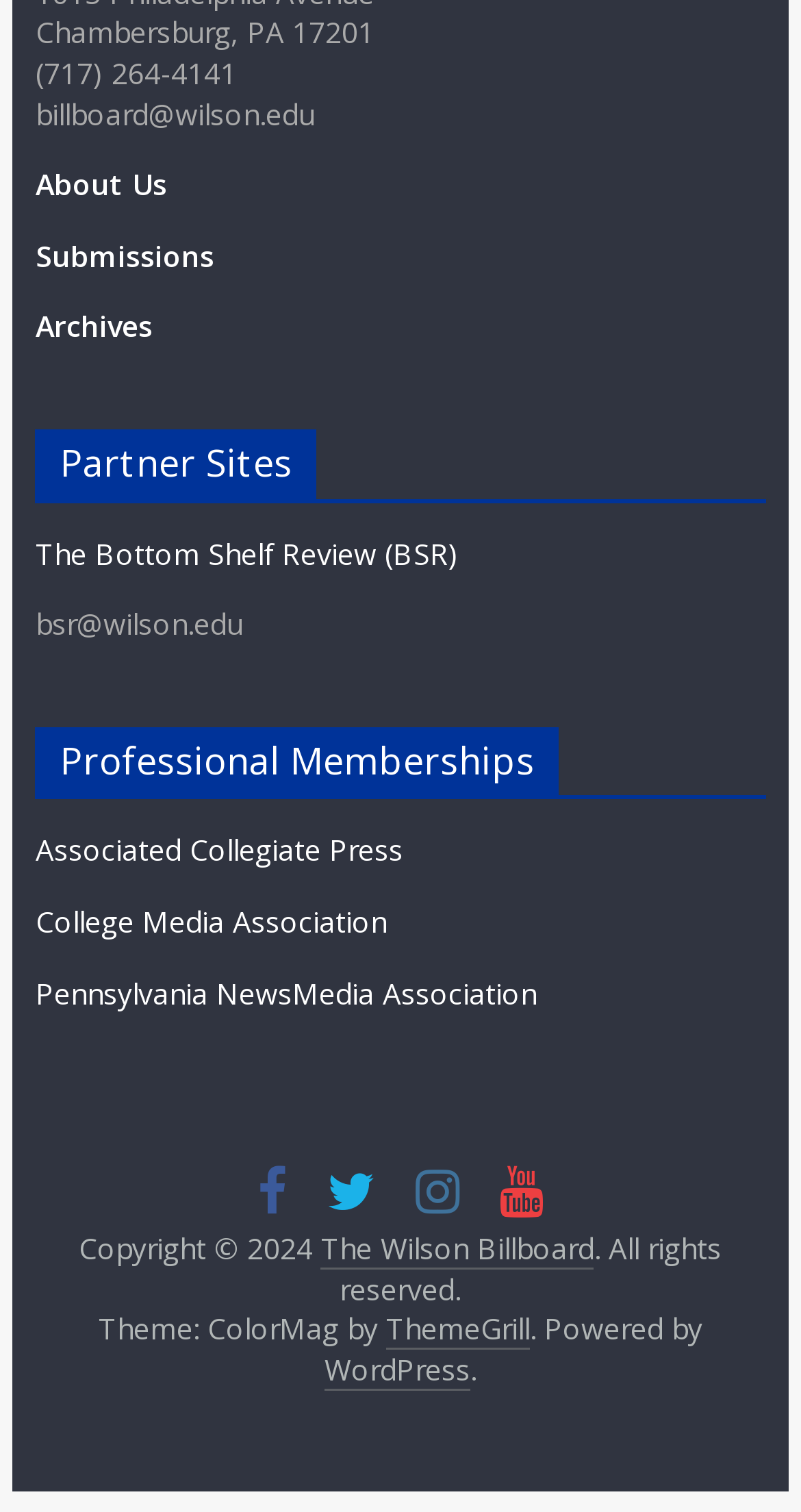Determine the bounding box coordinates of the clickable region to follow the instruction: "Click on About Us".

[0.044, 0.109, 0.208, 0.135]